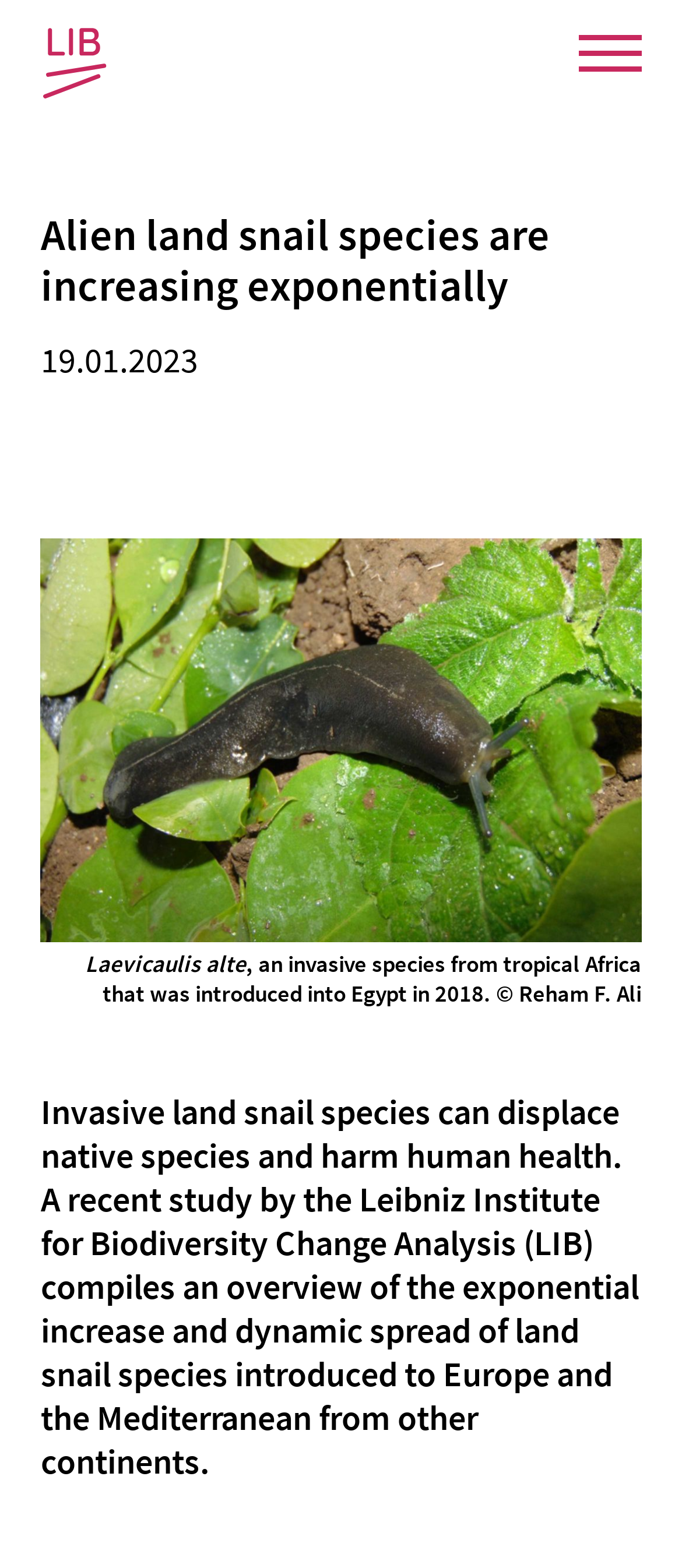Given the content of the image, can you provide a detailed answer to the question?
What is the language of the webpage?

The webpage provides links to switch between languages, including DE and EN, indicating that the webpage is available in multiple languages.